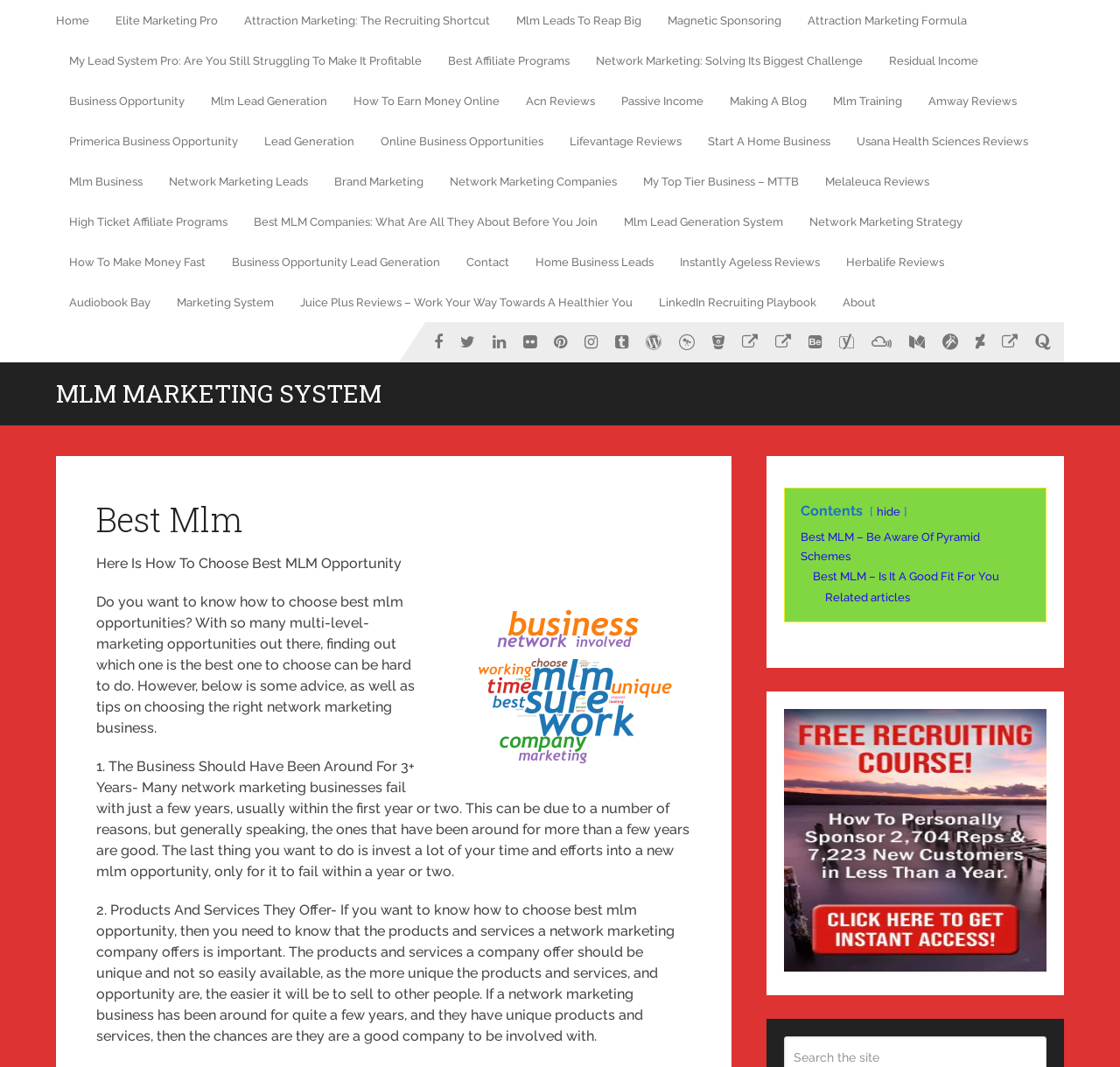Locate the bounding box coordinates for the element described below: "Weight Loss". The coordinates must be four float values between 0 and 1, formatted as [left, top, right, bottom].

None